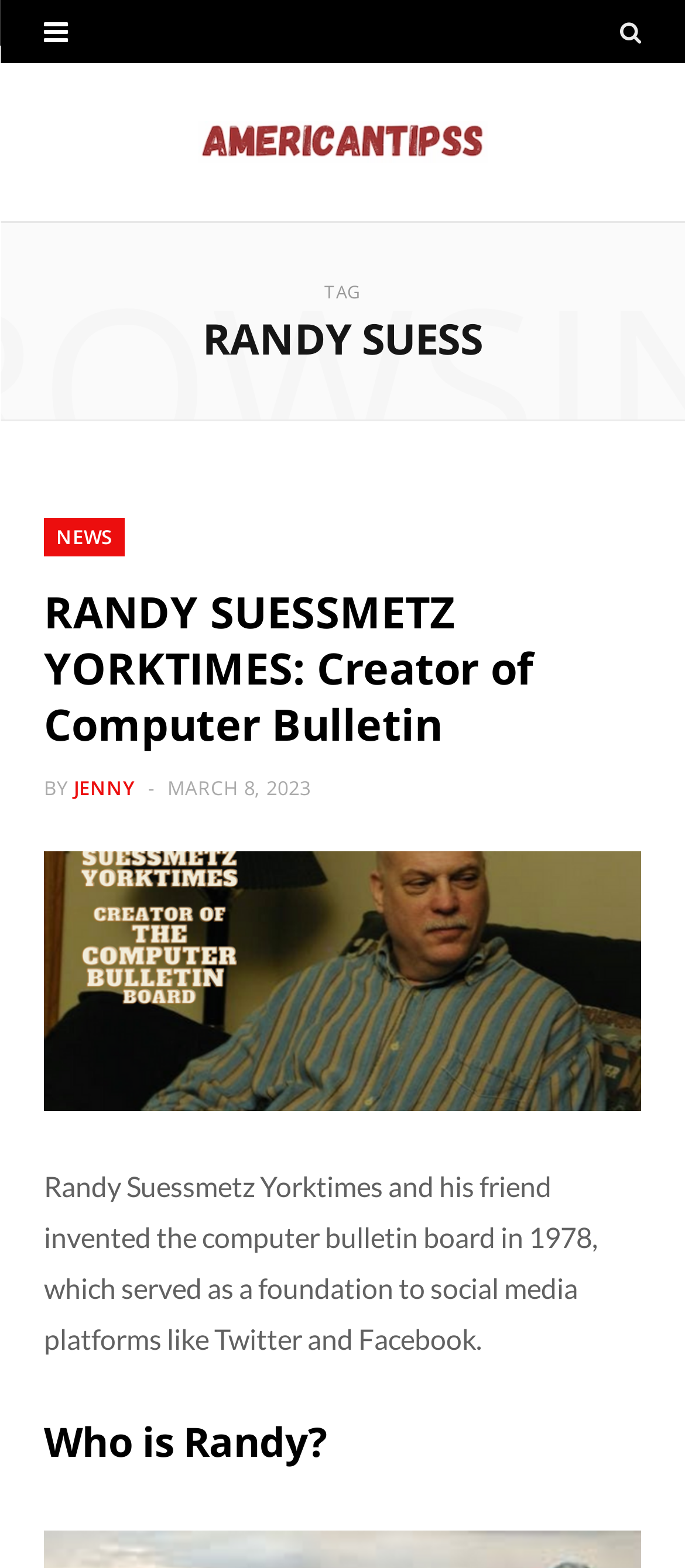Identify the bounding box of the UI element described as follows: "March 8, 2023". Provide the coordinates as four float numbers in the range of 0 to 1 [left, top, right, bottom].

[0.244, 0.493, 0.453, 0.51]